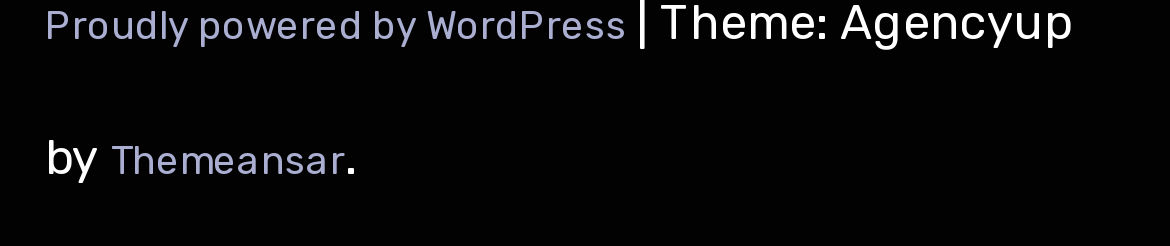From the webpage screenshot, identify the region described by Proudly powered by WordPress. Provide the bounding box coordinates as (top-left x, top-left y, bottom-right x, bottom-right y), with each value being a floating point number between 0 and 1.

[0.038, 0.011, 0.544, 0.194]